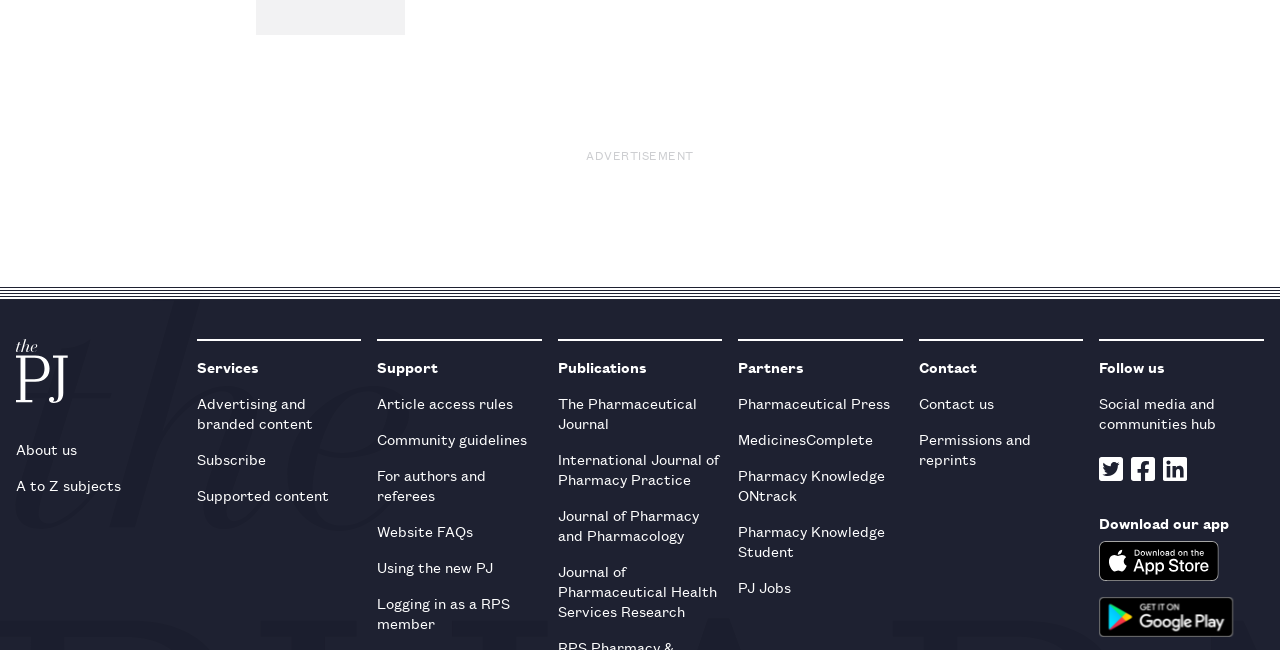Indicate the bounding box coordinates of the element that needs to be clicked to satisfy the following instruction: "Click the PJ logo". The coordinates should be four float numbers between 0 and 1, i.e., [left, top, right, bottom].

[0.012, 0.522, 0.053, 0.626]